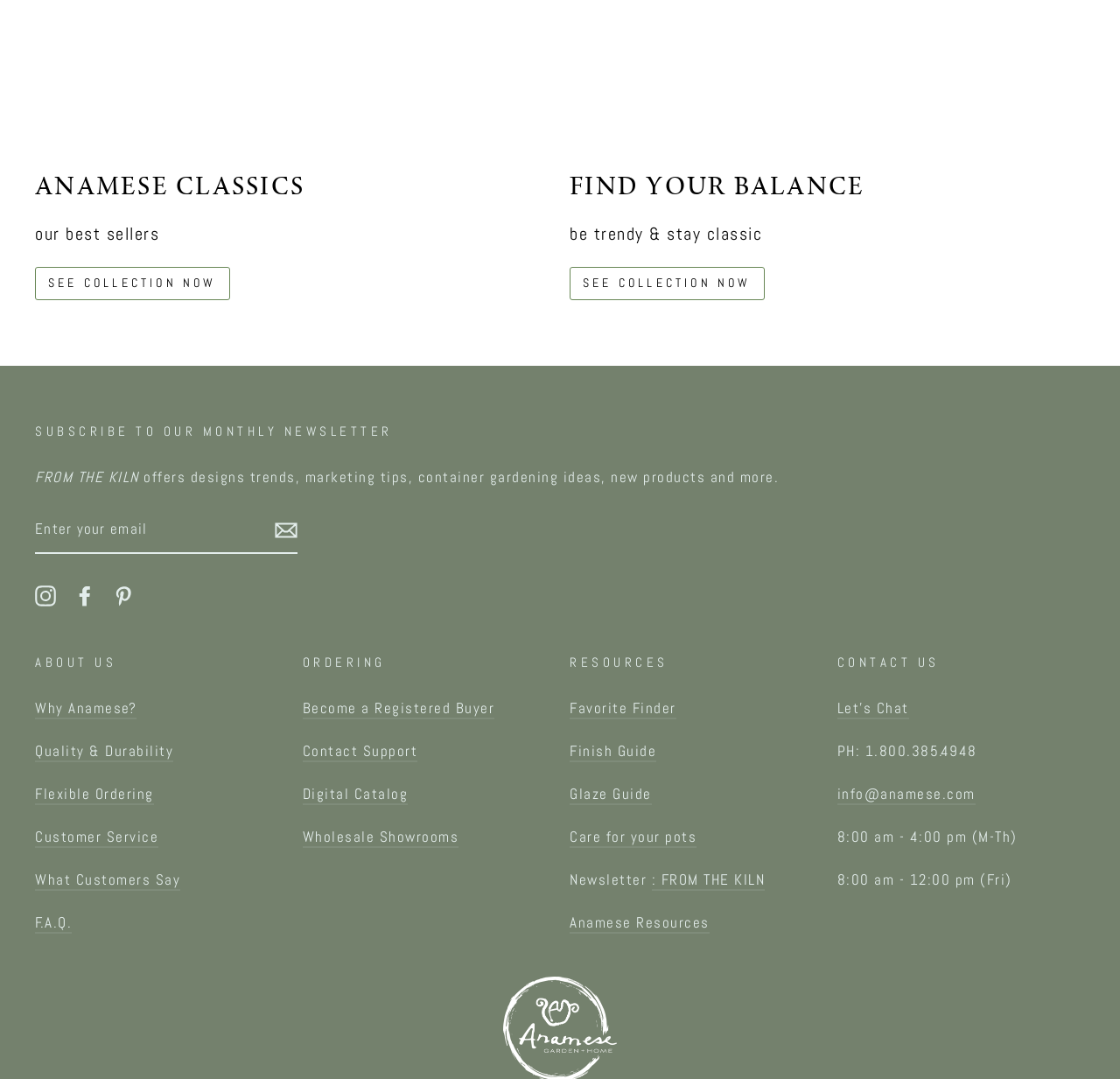Locate the bounding box coordinates of the segment that needs to be clicked to meet this instruction: "Check the Mall timings".

None